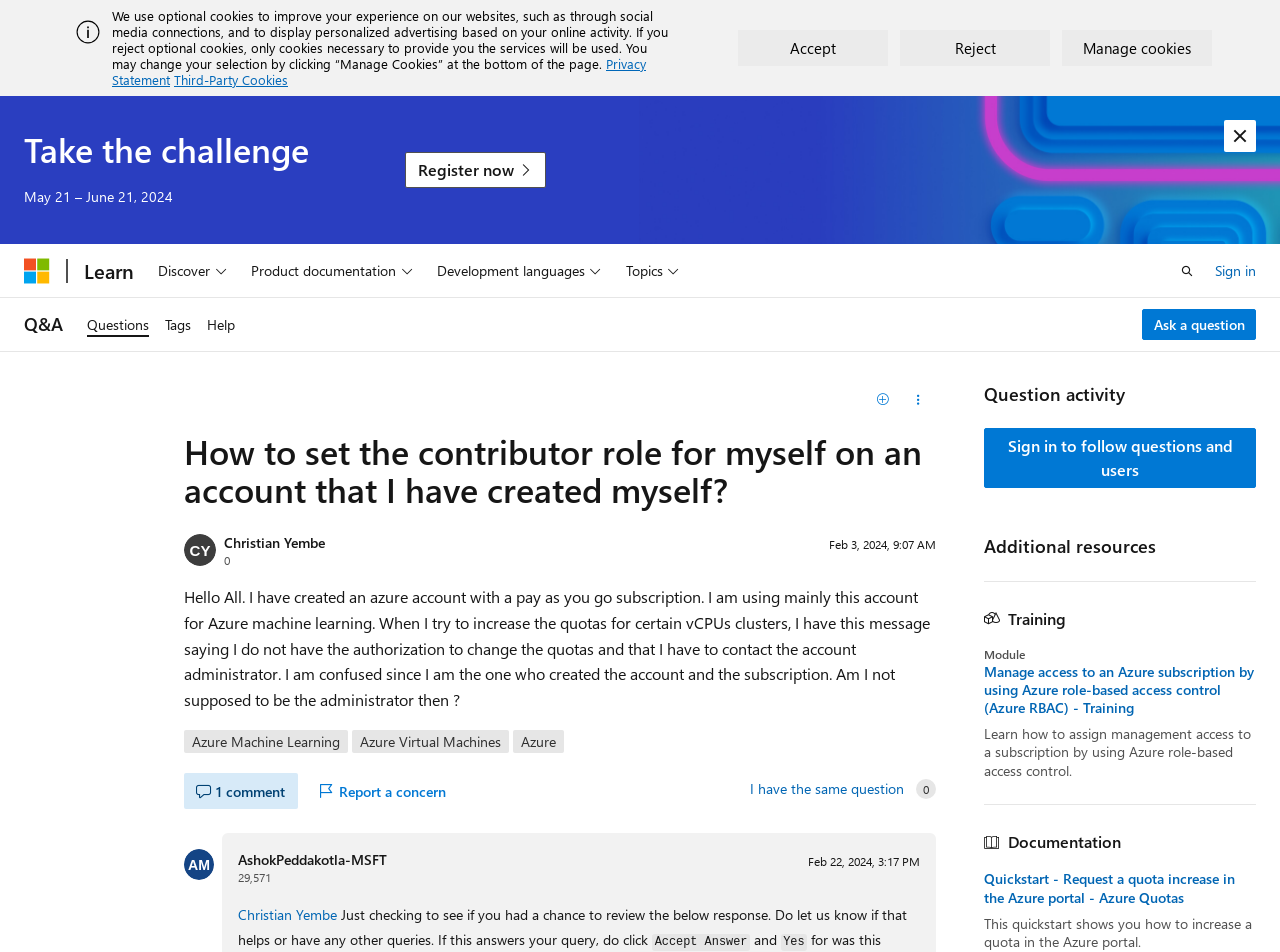Locate the bounding box coordinates of the area to click to fulfill this instruction: "View question activity". The bounding box should be presented as four float numbers between 0 and 1, in the order [left, top, right, bottom].

[0.769, 0.403, 0.981, 0.425]